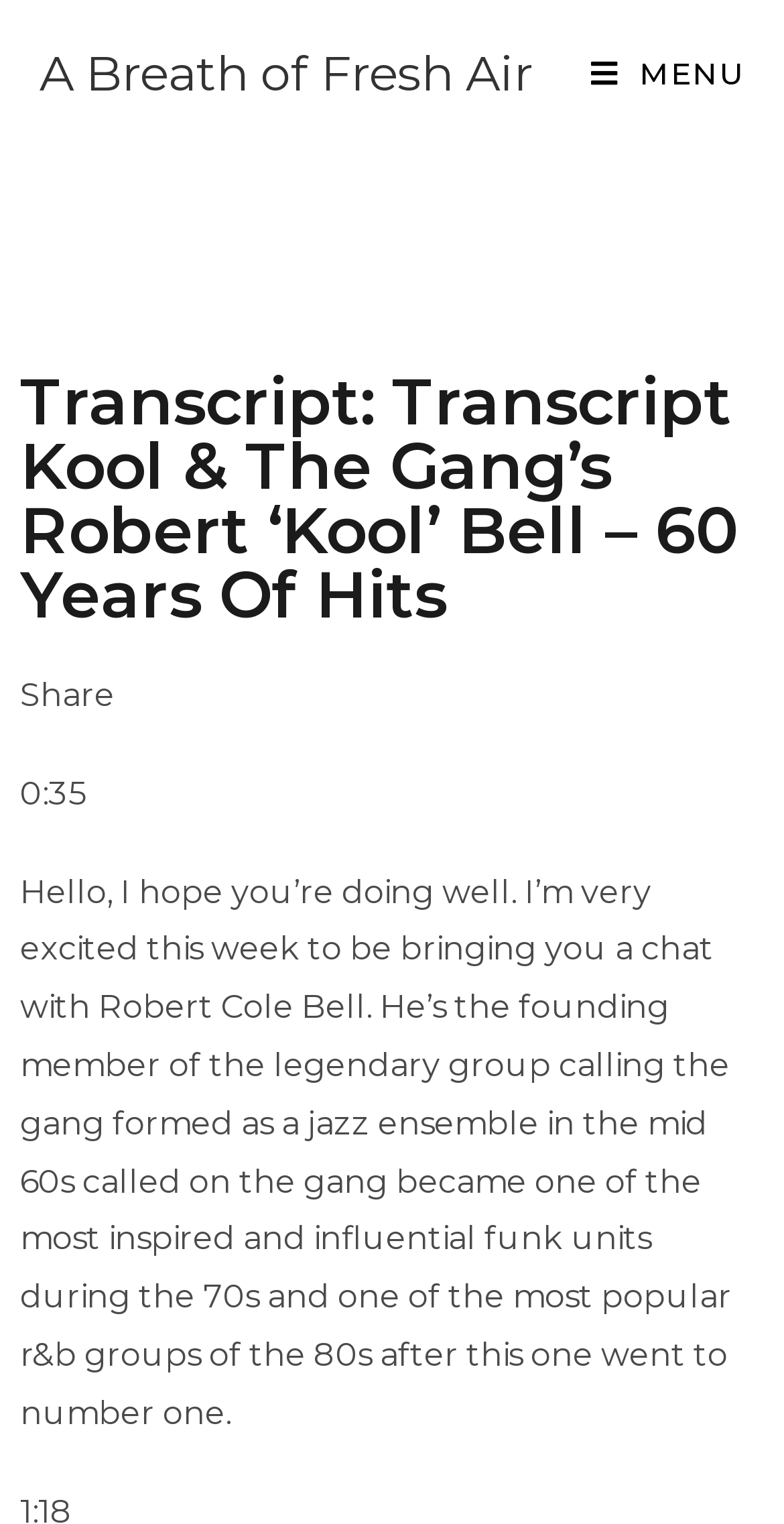Respond to the question below with a single word or phrase: What is the duration of the shared content?

0:35